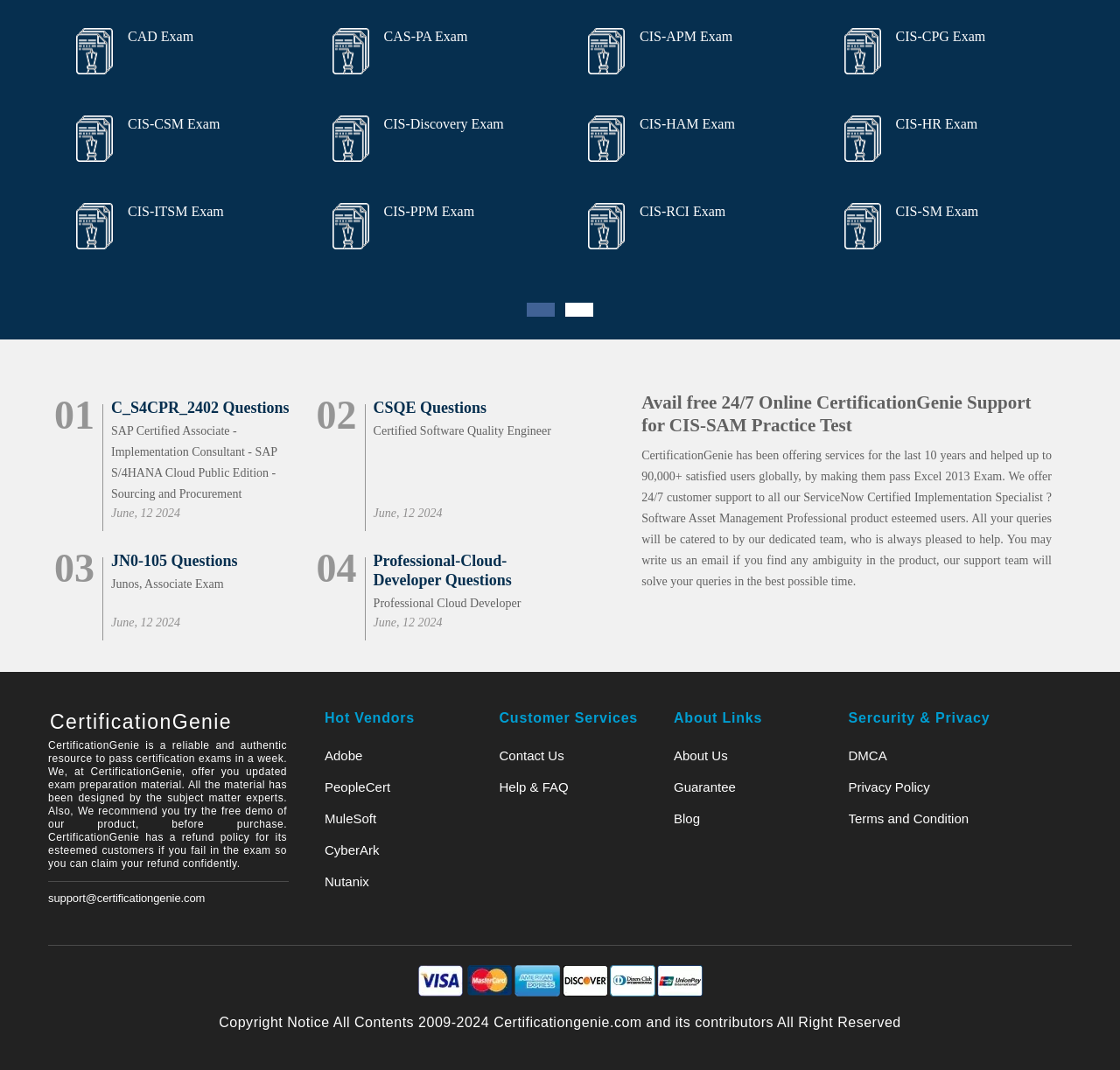What is the copyright notice year range mentioned on the webpage?
Based on the screenshot, answer the question with a single word or phrase.

2009-2024